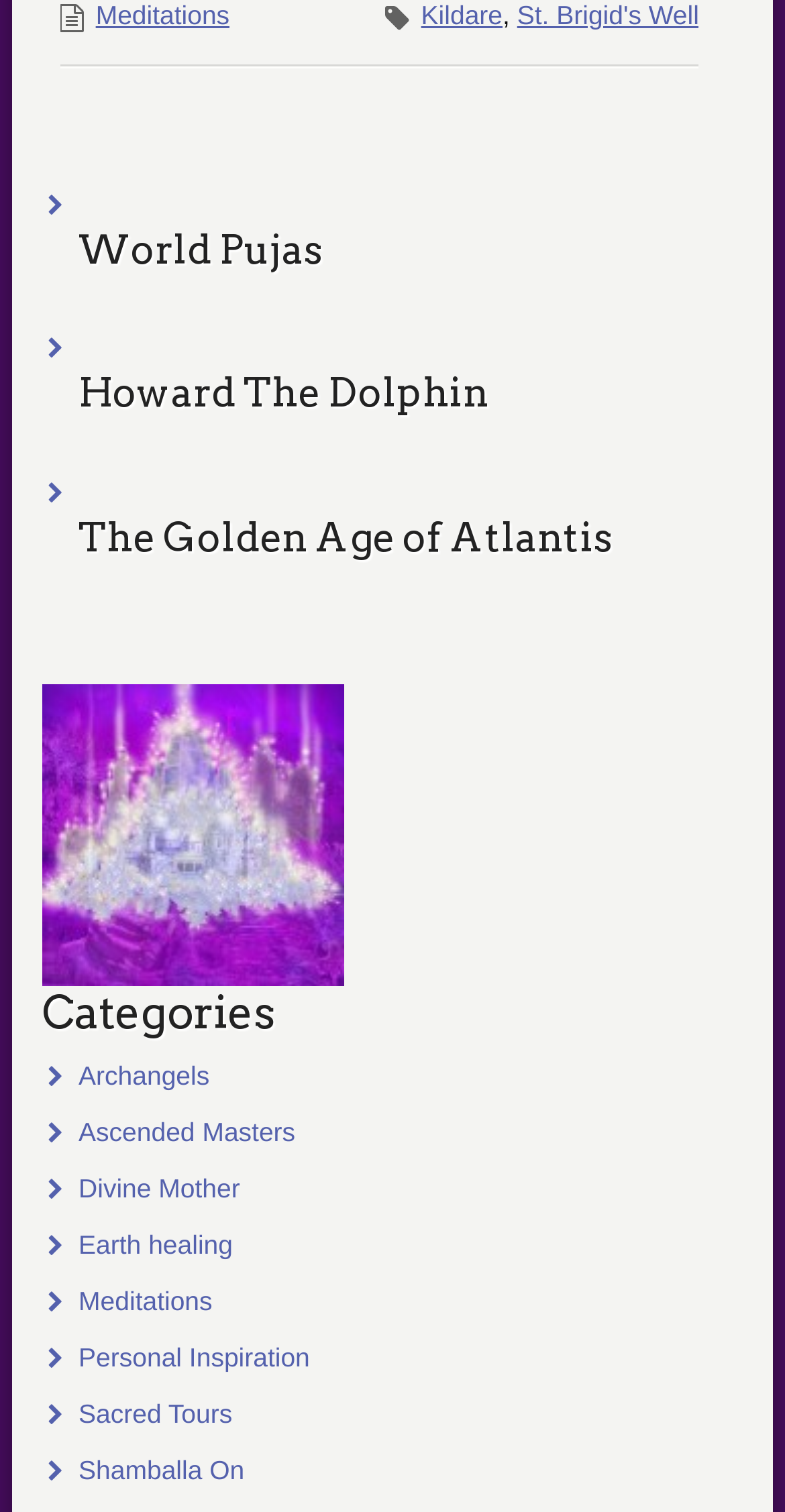Please find the bounding box coordinates of the section that needs to be clicked to achieve this instruction: "go to Shamballa On".

[0.1, 0.962, 0.311, 0.982]